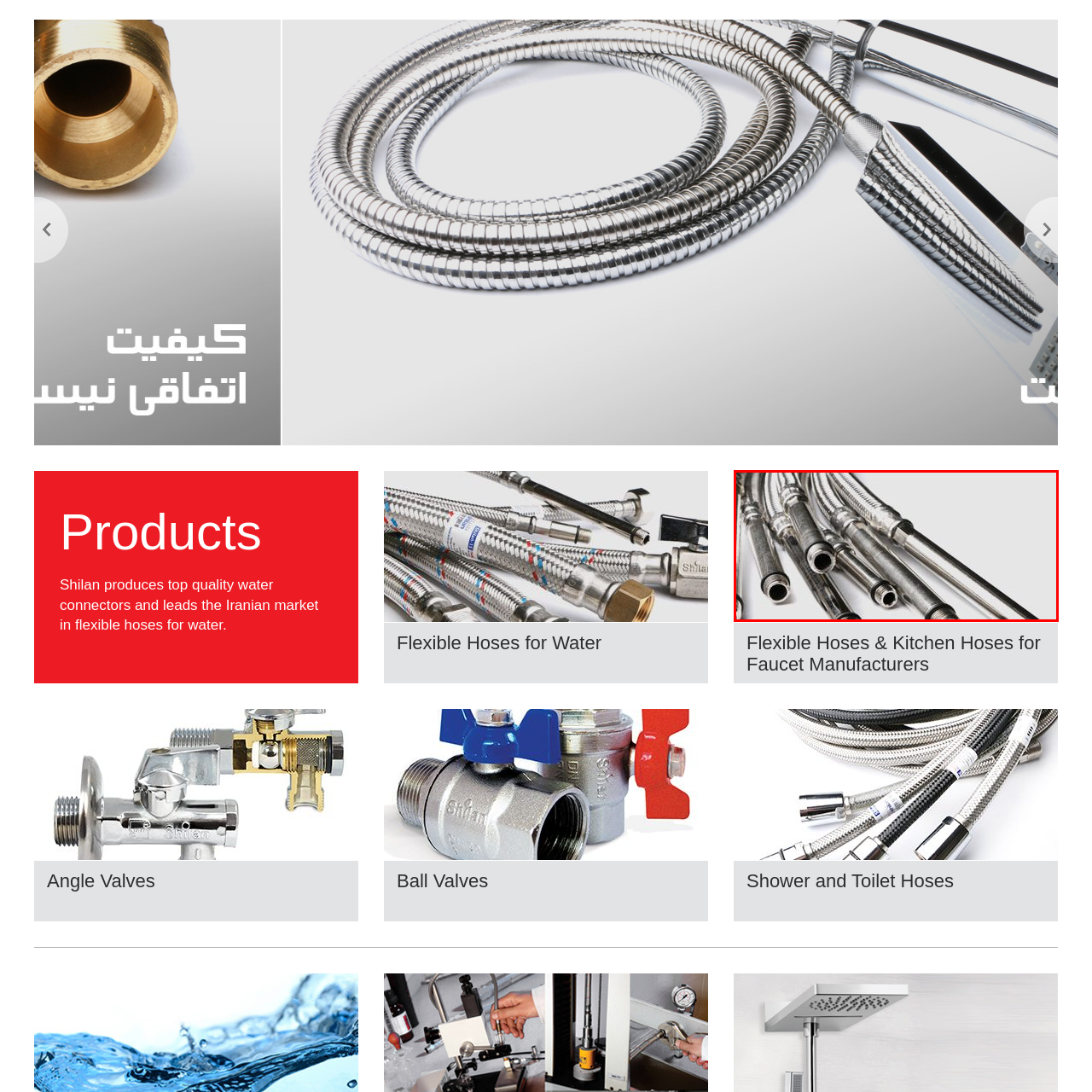Describe in detail what is happening in the image highlighted by the red border.

The image showcases a collection of flexible water connectors, displayed in a visually appealing arrangement. These connectors feature a shiny metallic finish, emphasizing their durability and high-quality craftsmanship. The ends of the hoses are fitted with threaded openings designed for seamless integration with faucet systems, highlighting their utility in various plumbing applications. This image serves to illustrate the products offered by Shilan, a leader in the Iranian market, particularly in flexible hoses for water. The surrounding context suggests a focus on innovative solutions for plumbing needs, targeting manufacturers of faucets and other related appliances.